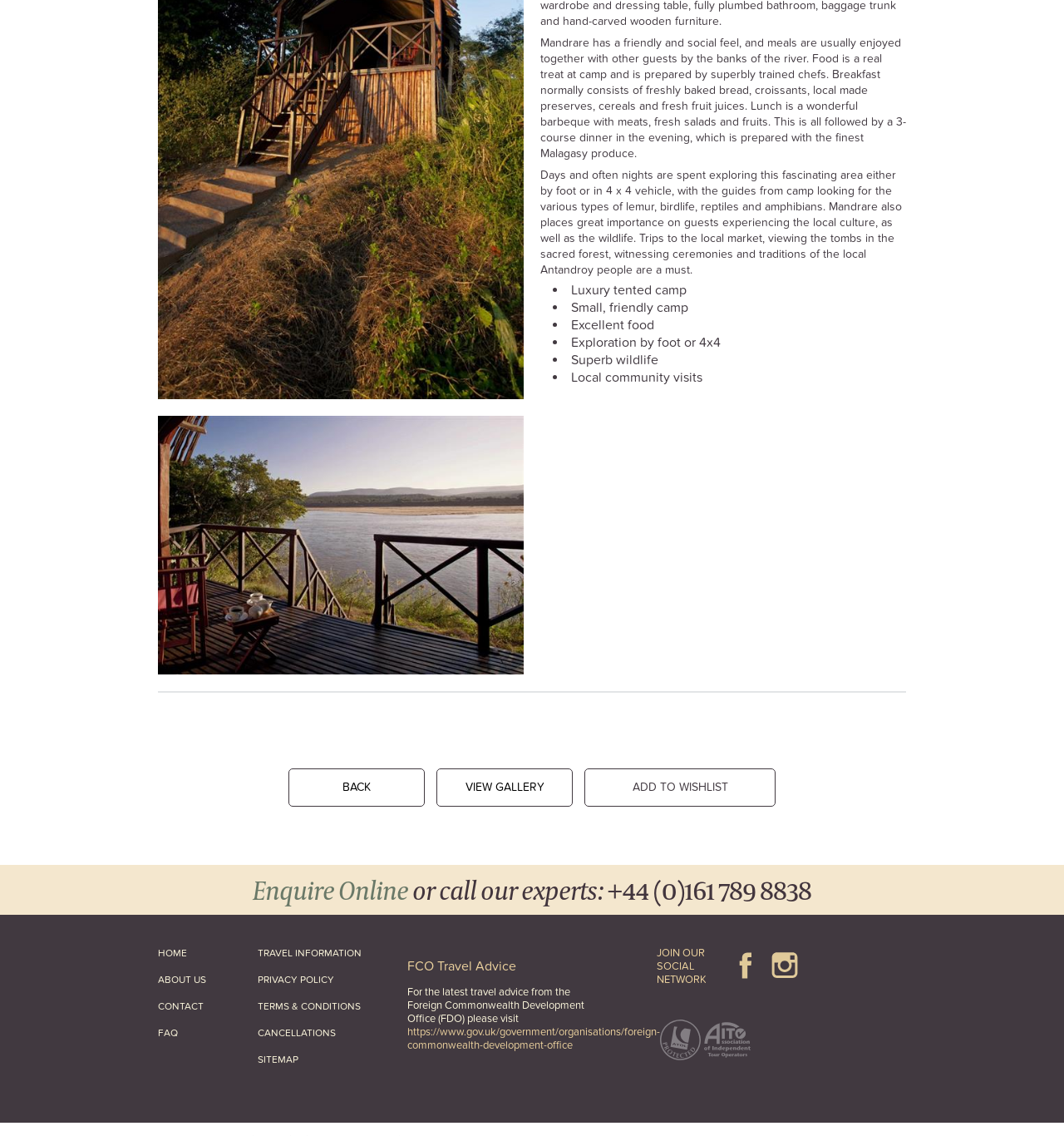What type of accommodation is offered?
Offer a detailed and full explanation in response to the question.

The type of accommodation is mentioned in the list of features, which includes 'Luxury tented camp', 'Small, friendly camp', and other amenities.